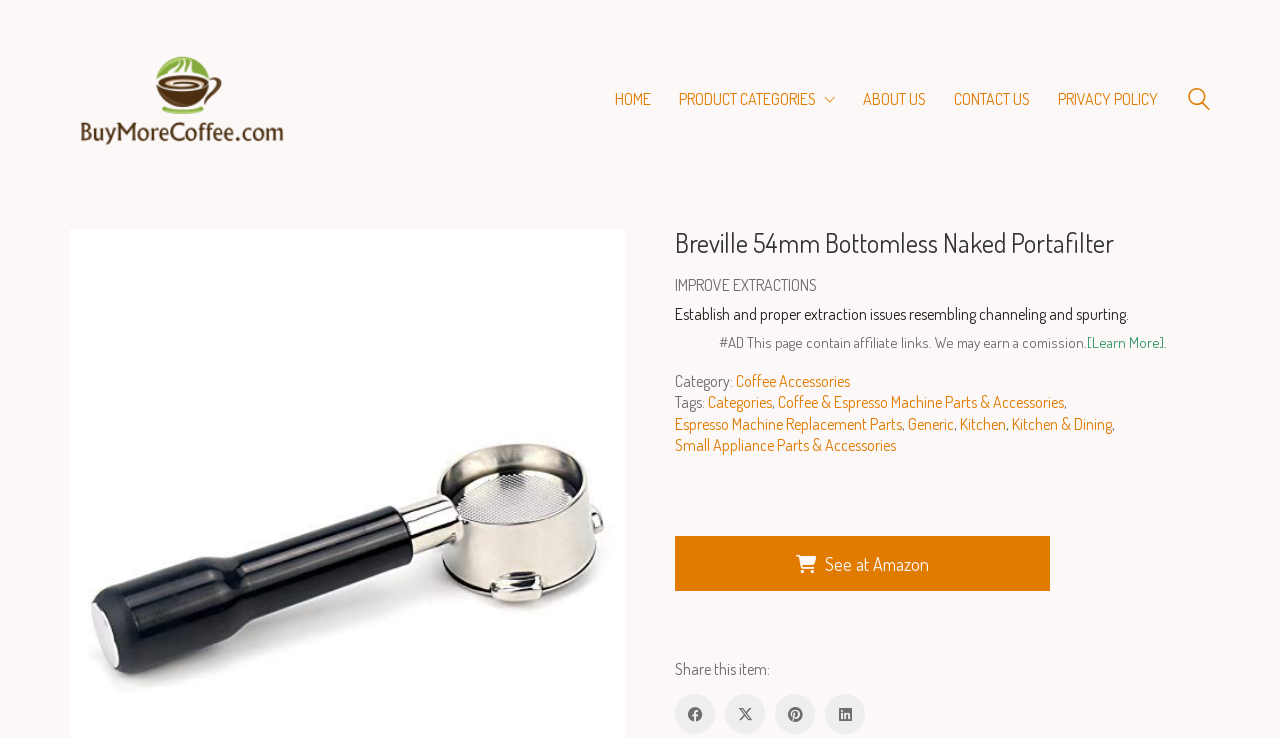Using the webpage screenshot, locate the HTML element that fits the following description and provide its bounding box: "Espresso Machine Replacement Parts".

[0.527, 0.561, 0.705, 0.589]